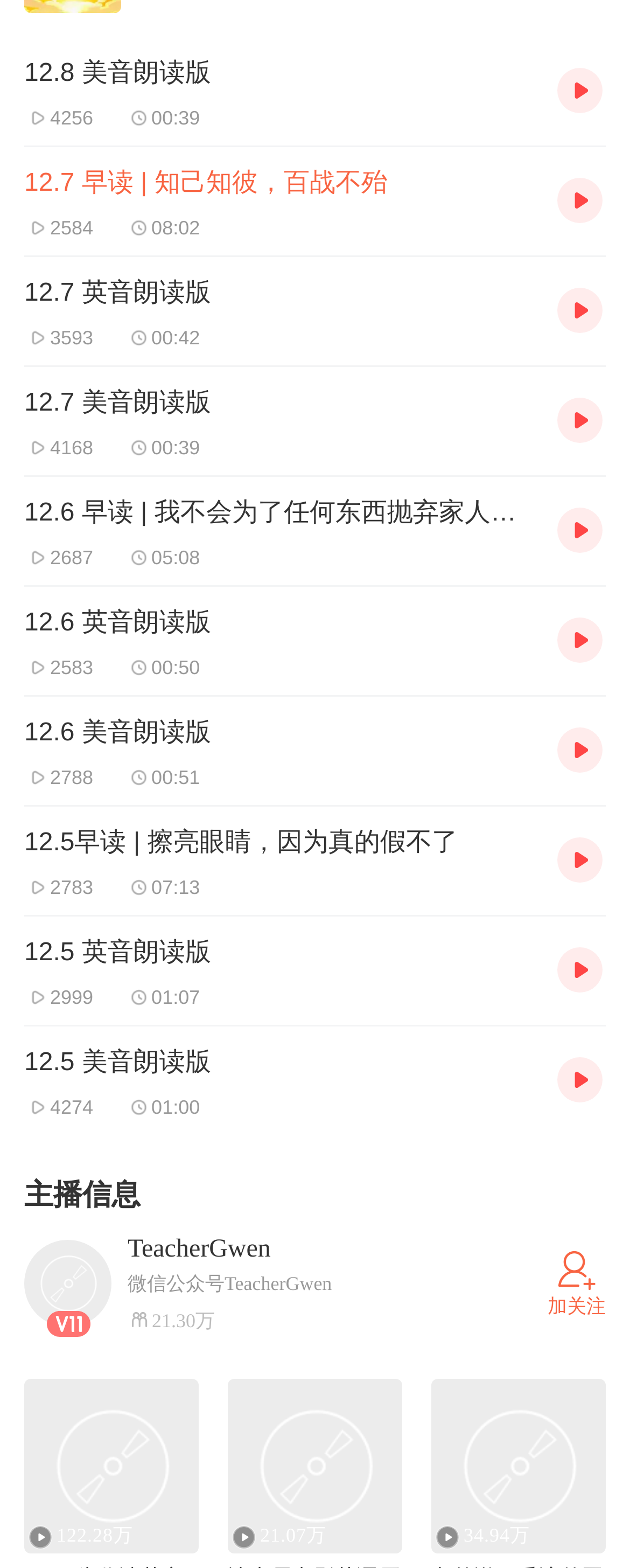How many static text elements are on this webpage?
Refer to the image and provide a one-word or short phrase answer.

9